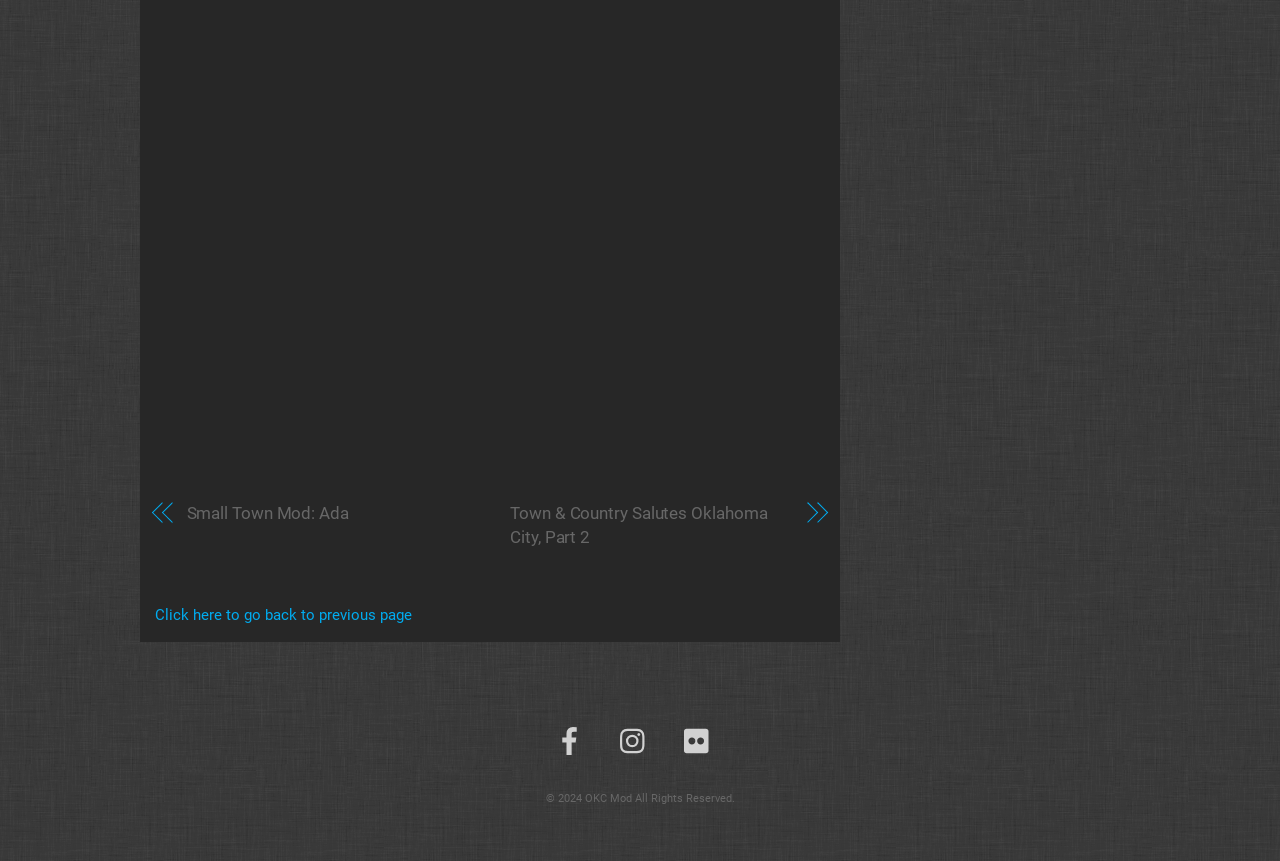What is the name of the logo present at the bottom of the webpage?
Use the image to give a comprehensive and detailed response to the question.

The webpage has a link with the text 'okcmod logo' which suggests that this is the logo of OKC Mod.